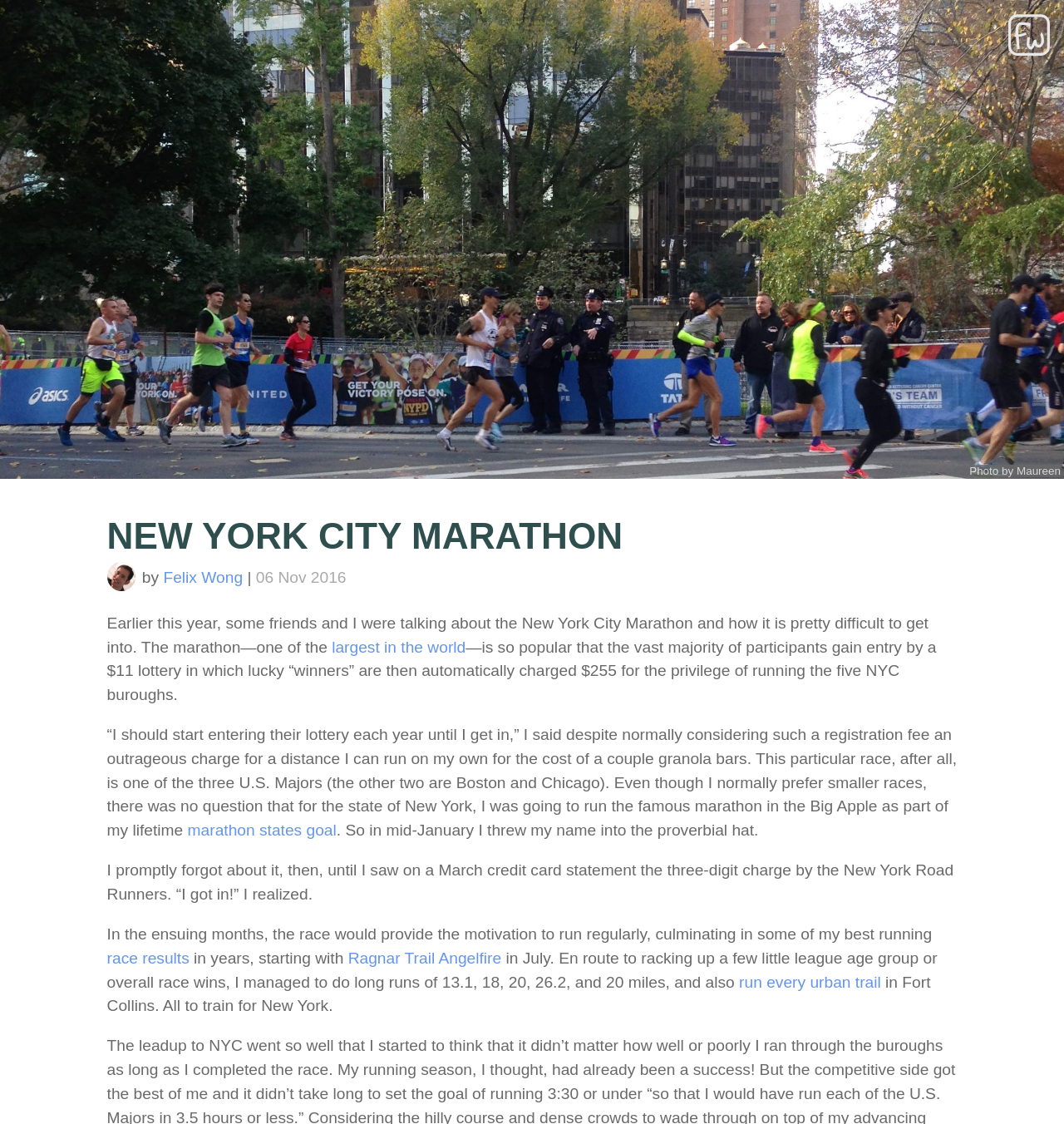Please provide the bounding box coordinates in the format (top-left x, top-left y, bottom-right x, bottom-right y). Remember, all values are floating point numbers between 0 and 1. What is the bounding box coordinate of the region described as: Home

[0.963, 0.163, 0.997, 0.176]